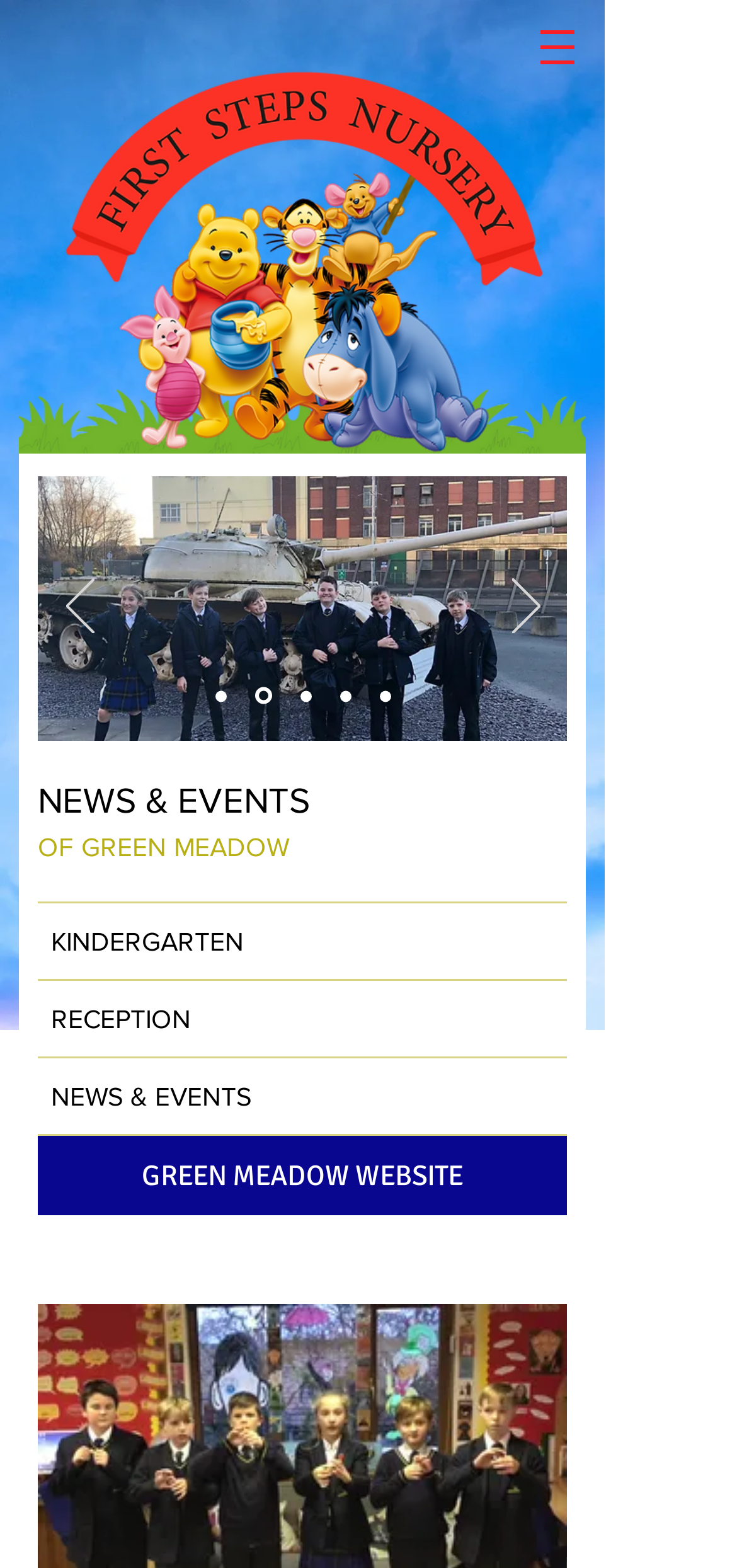Specify the bounding box coordinates of the area that needs to be clicked to achieve the following instruction: "Go to the 'GREEN MEADOW WEBSITE'".

[0.051, 0.725, 0.769, 0.775]